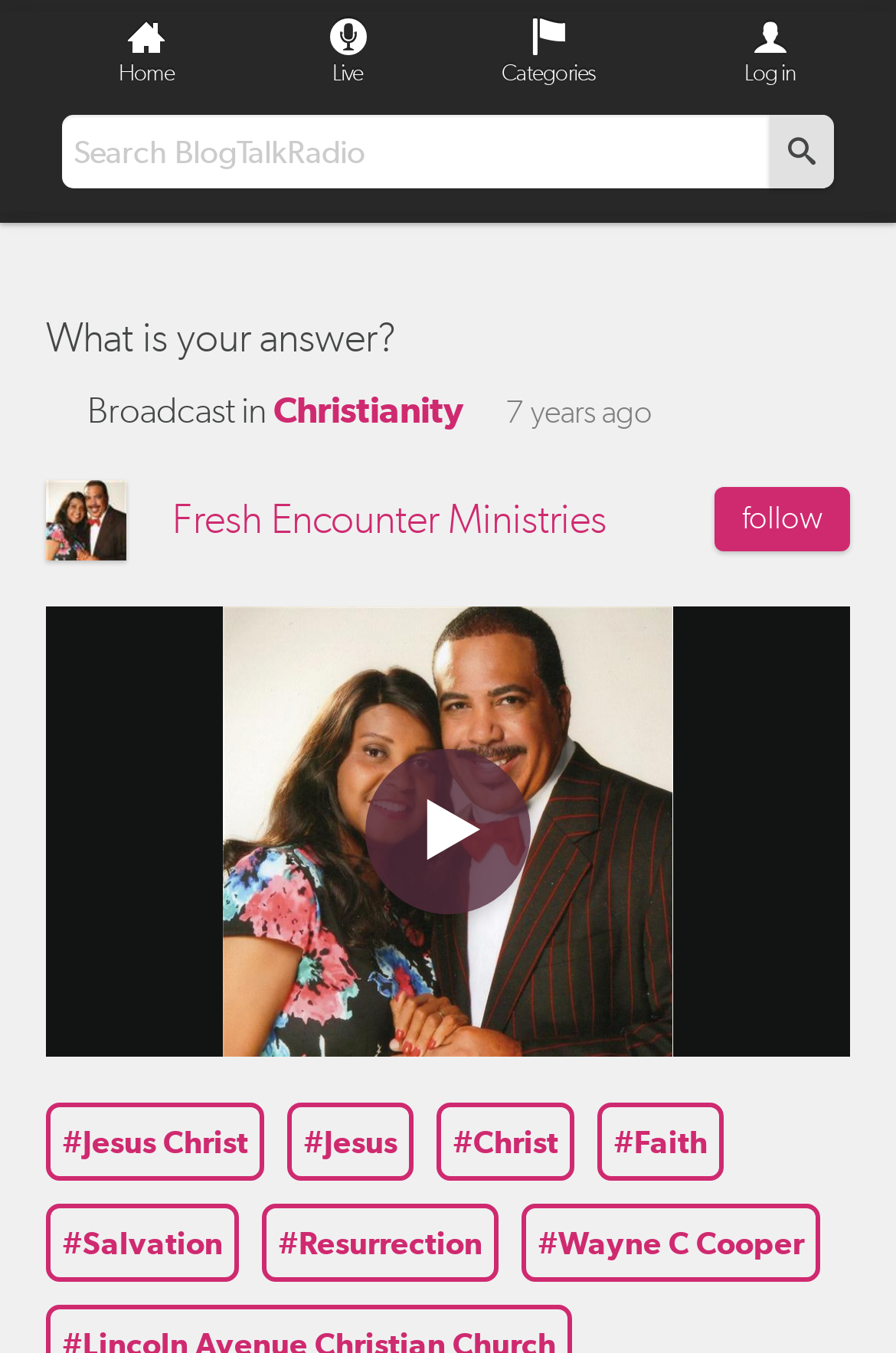Please determine the primary heading and provide its text.

What is your answer?